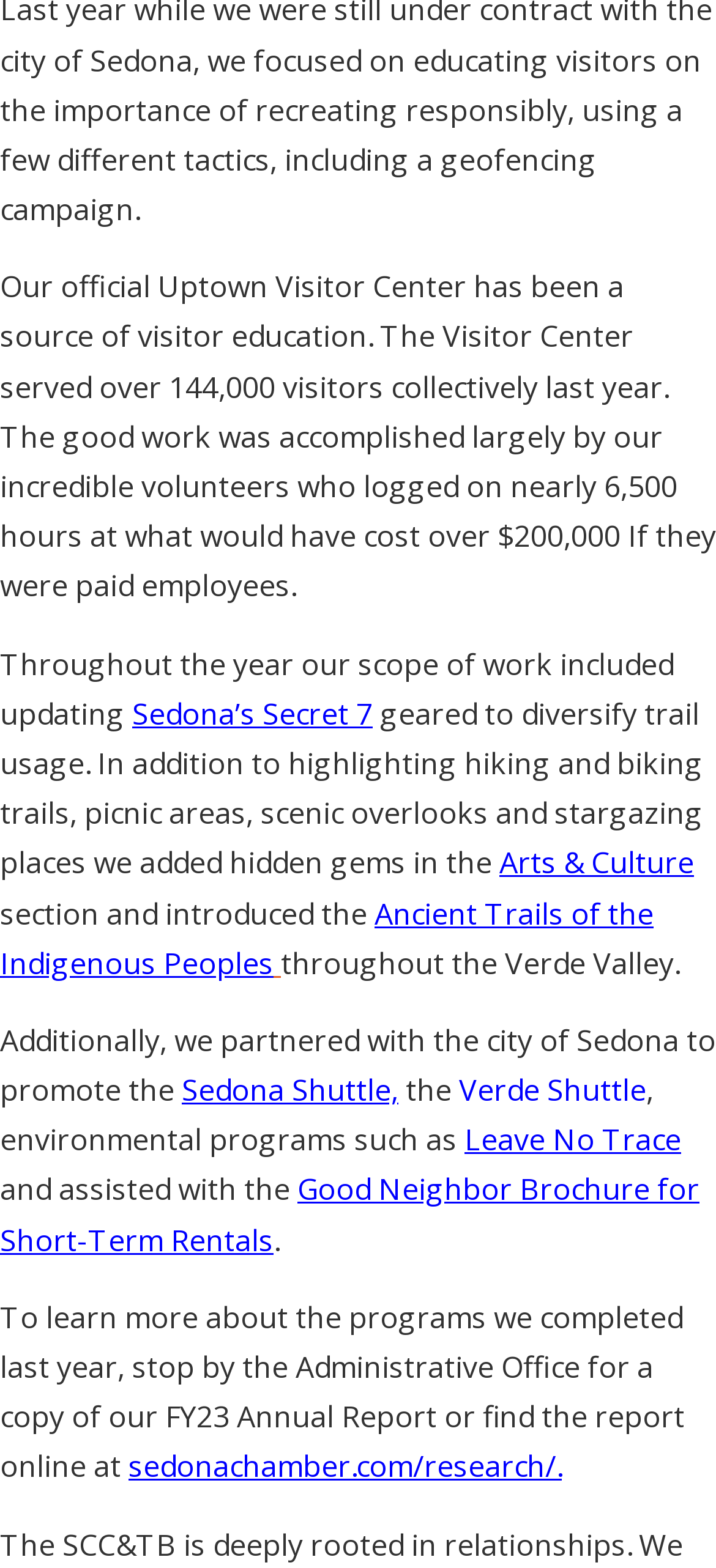What is the name of the brochure for Short-Term Rentals?
Using the visual information, respond with a single word or phrase.

Good Neighbor Brochure